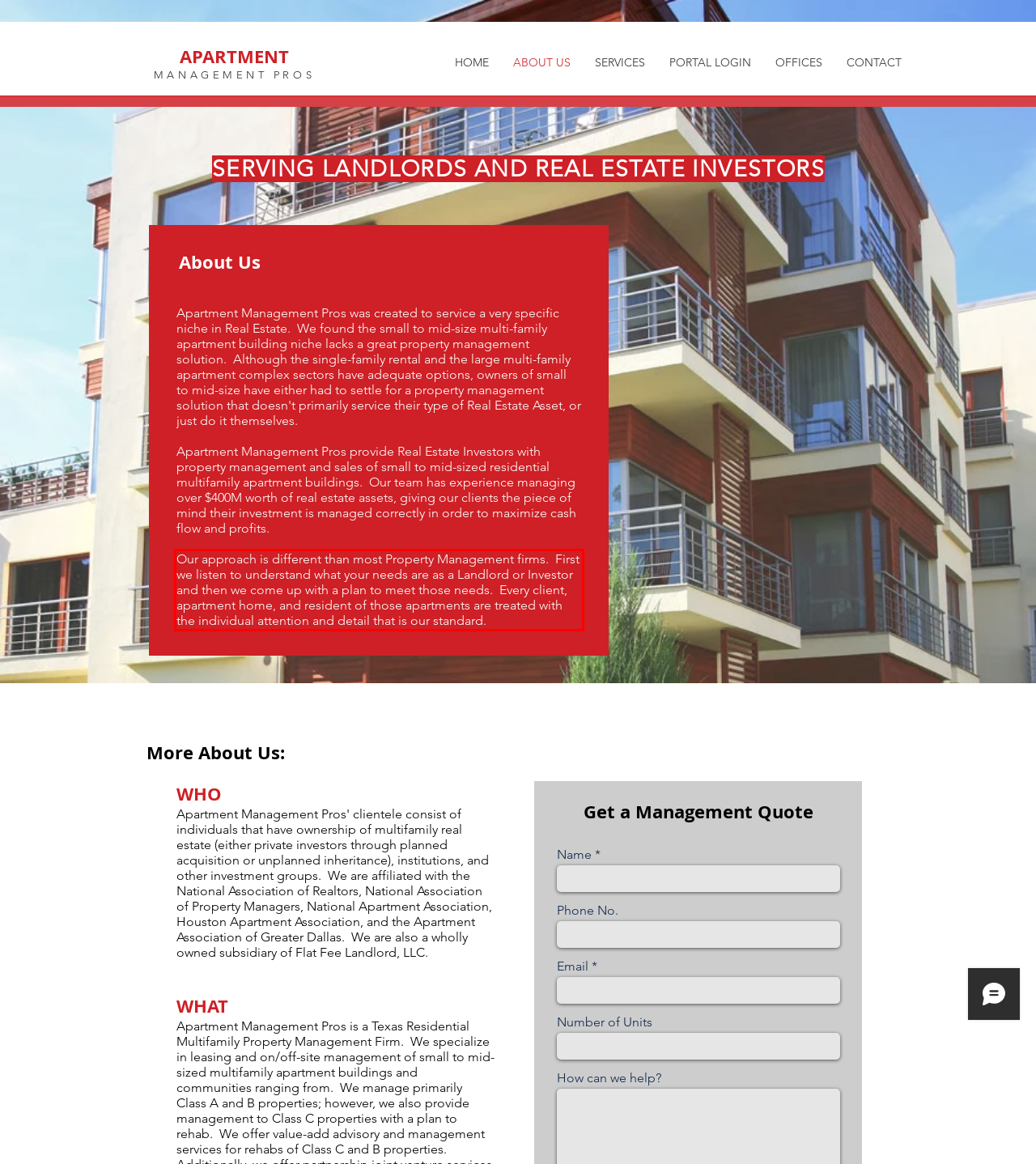Examine the screenshot of the webpage, locate the red bounding box, and perform OCR to extract the text contained within it.

Our approach is different than most Property Management firms. First we listen to understand what your needs are as a Landlord or Investor and then we come up with a plan to meet those needs. Every client, apartment home, and resident of those apartments are treated with the individual attention and detail that is our standard.